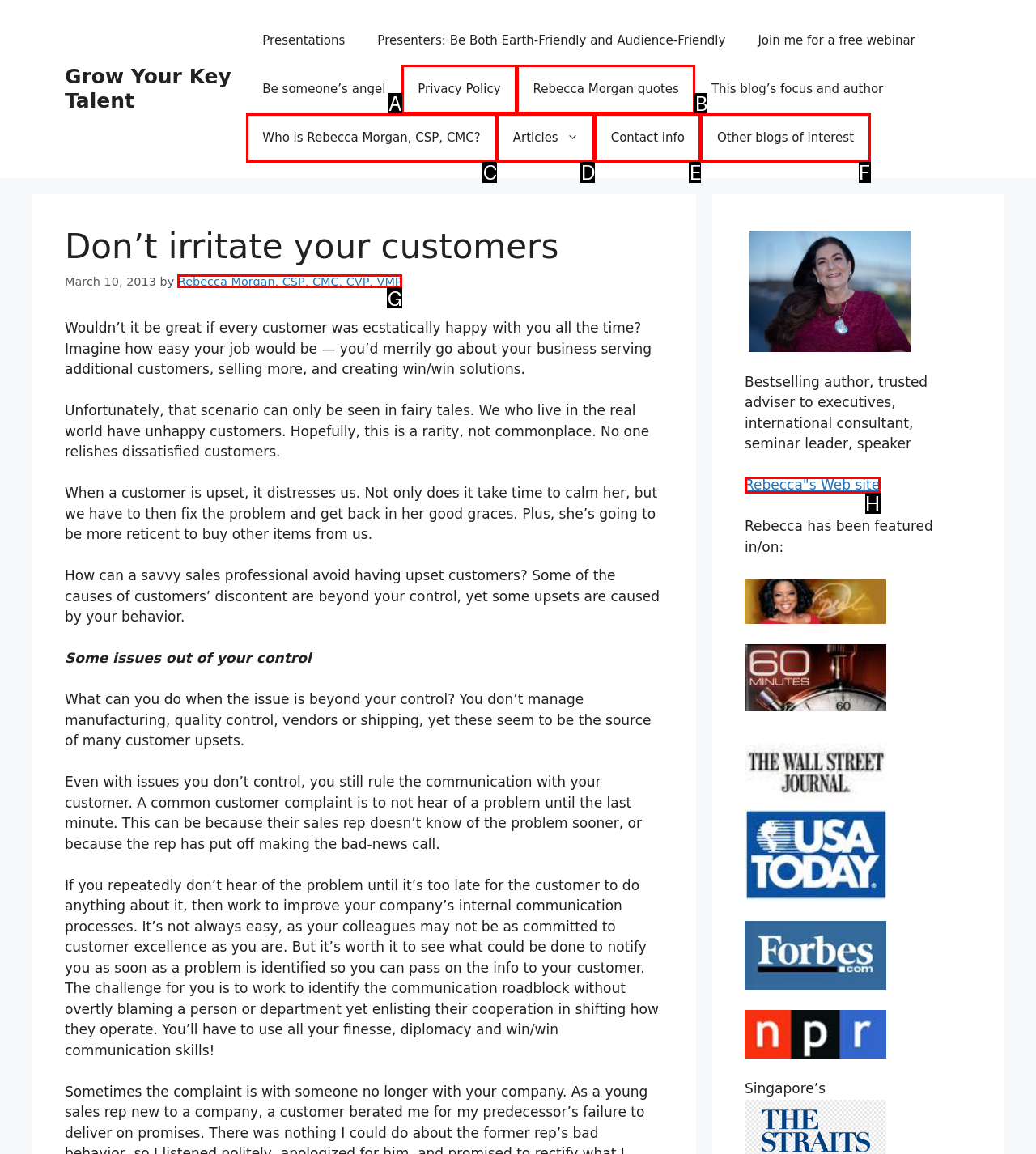Select the correct option based on the description: Rebecca Morgan quotes
Answer directly with the option’s letter.

B